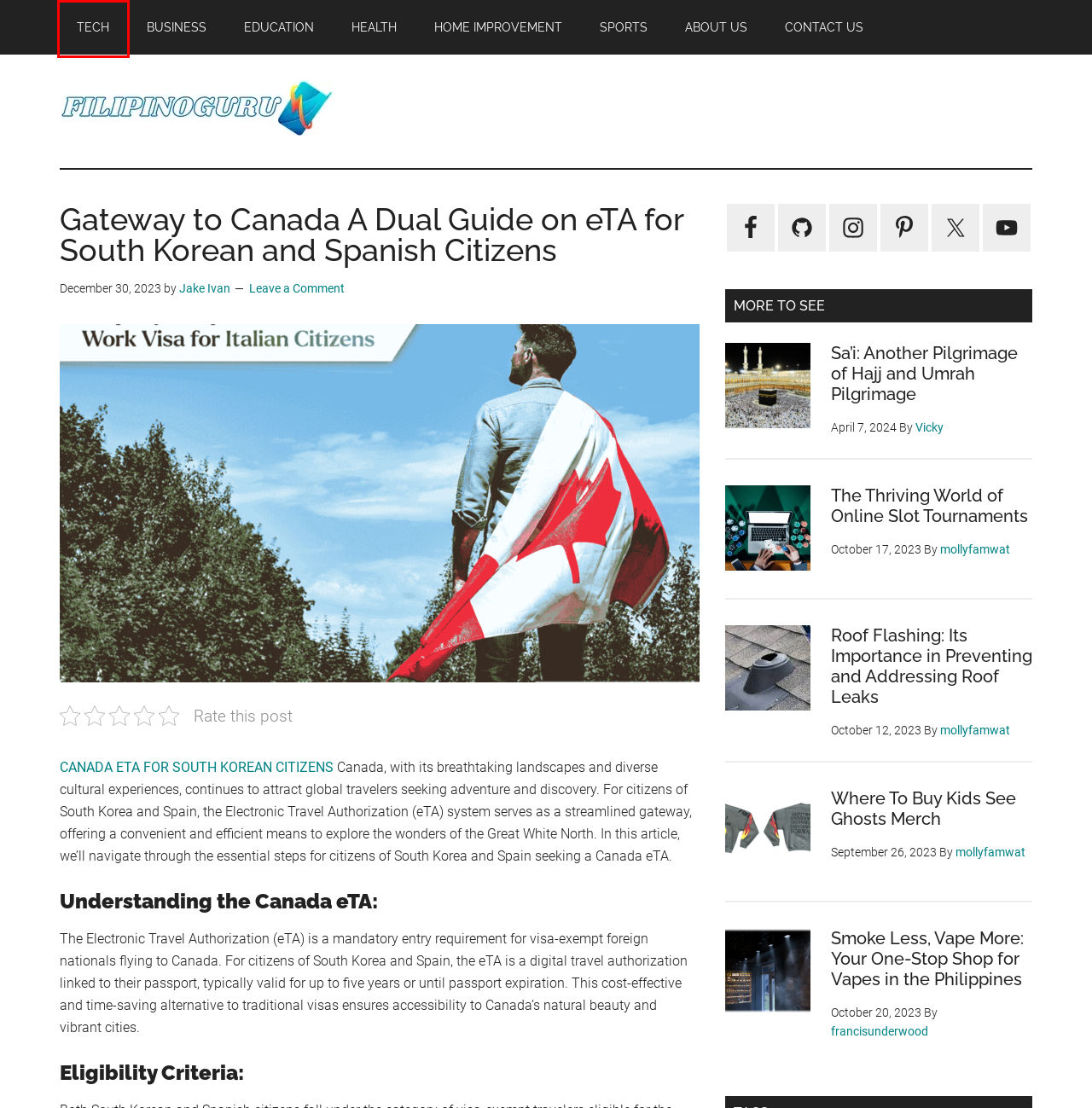Observe the provided screenshot of a webpage with a red bounding box around a specific UI element. Choose the webpage description that best fits the new webpage after you click on the highlighted element. These are your options:
A. Tech - FilipinoGuru
B. Jake Ivan - FilipinoGuru
C. Roof Flashing: Its Importance in Preventing and Addressing Roof Leaks - FilipinoGuru
D. Home Improvement - FilipinoGuru
E. mollyfamwat - FilipinoGuru
F. Education - FilipinoGuru
G. The Thriving World of Online Slot Tournaments - FilipinoGuru
H. About us - FilipinoGuru

A